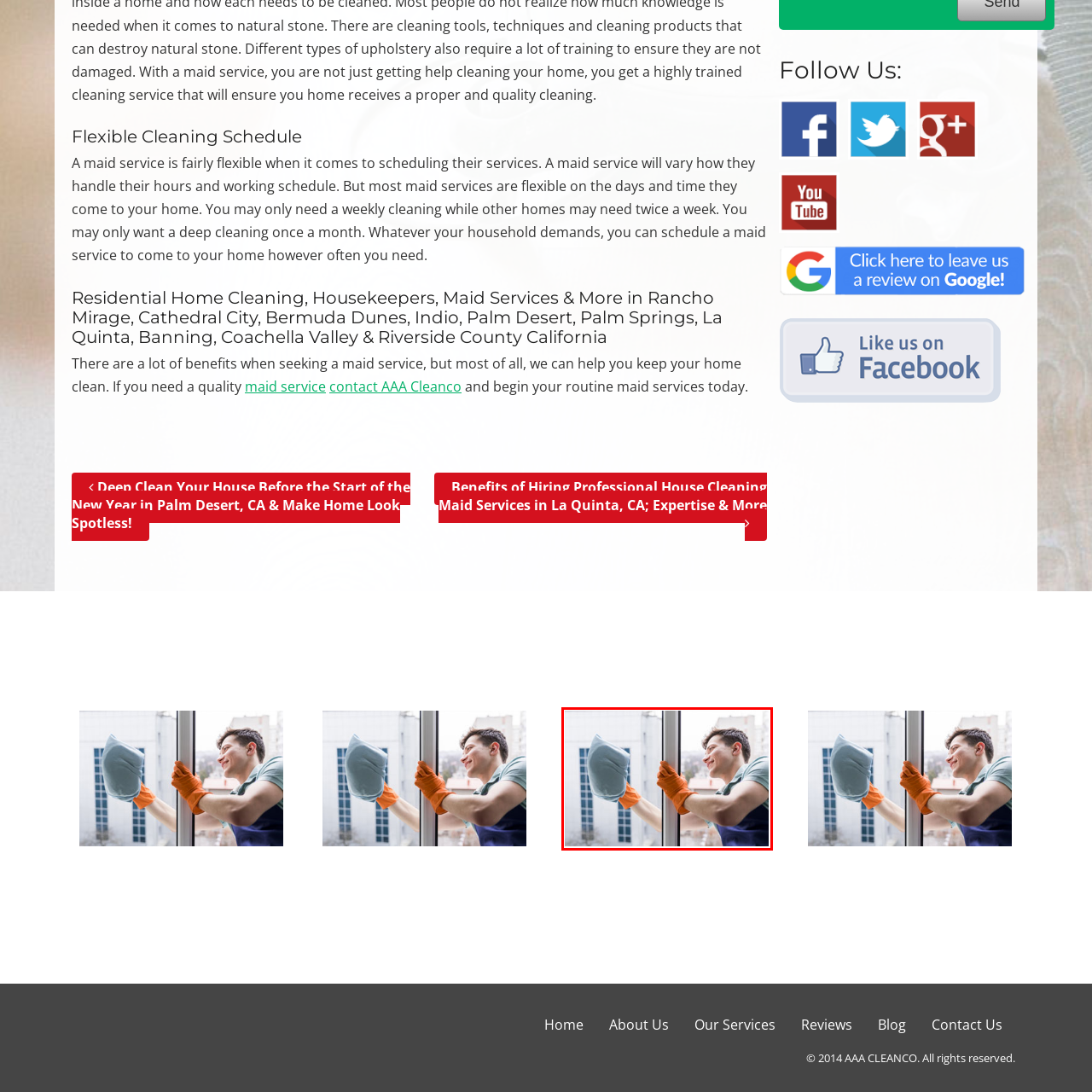Examine the segment of the image contained within the black box and respond comprehensively to the following question, based on the visual content: 
What type of environment is emphasized in the backdrop?

The modern building in the backdrop emphasizes a clean and tidy environment, which suggests that the environment is clean and tidy.